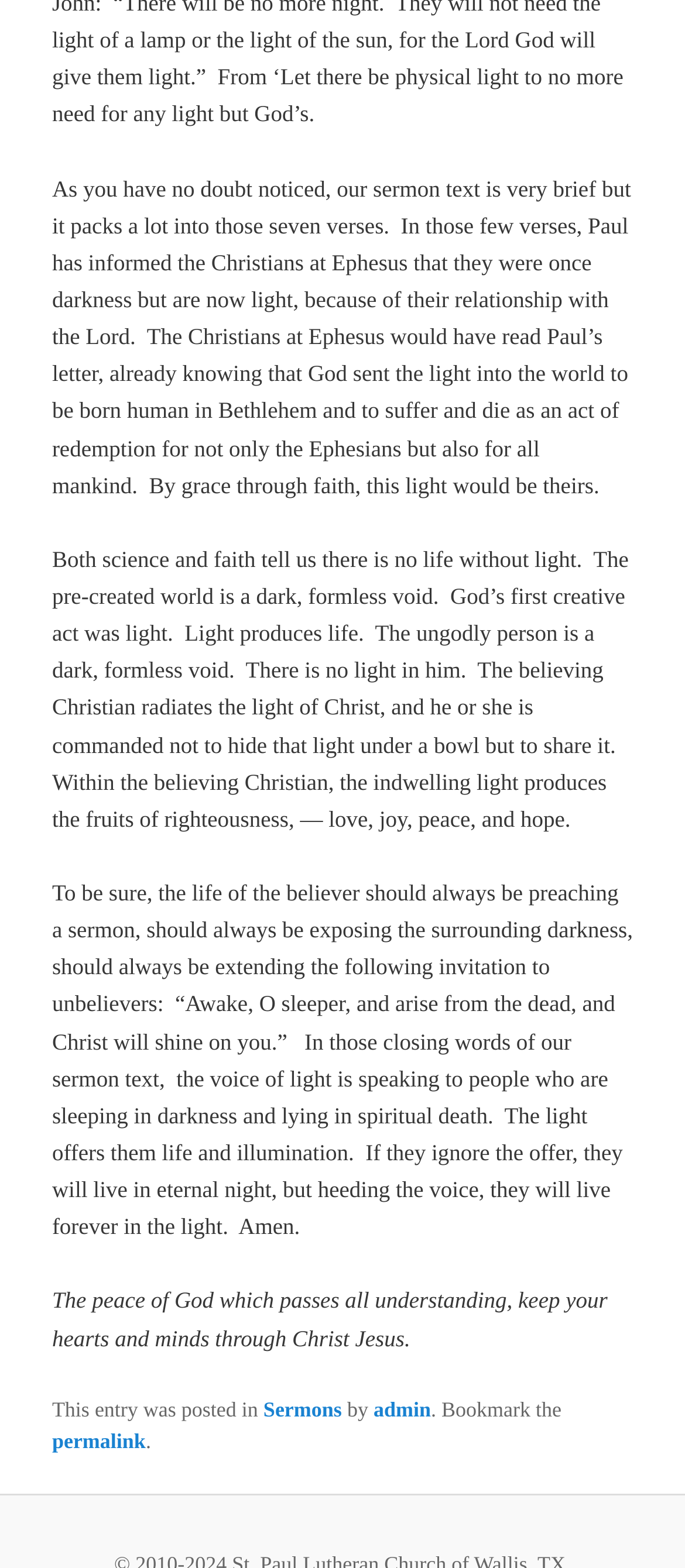Please find the bounding box for the UI element described by: "permalink".

[0.076, 0.911, 0.213, 0.927]